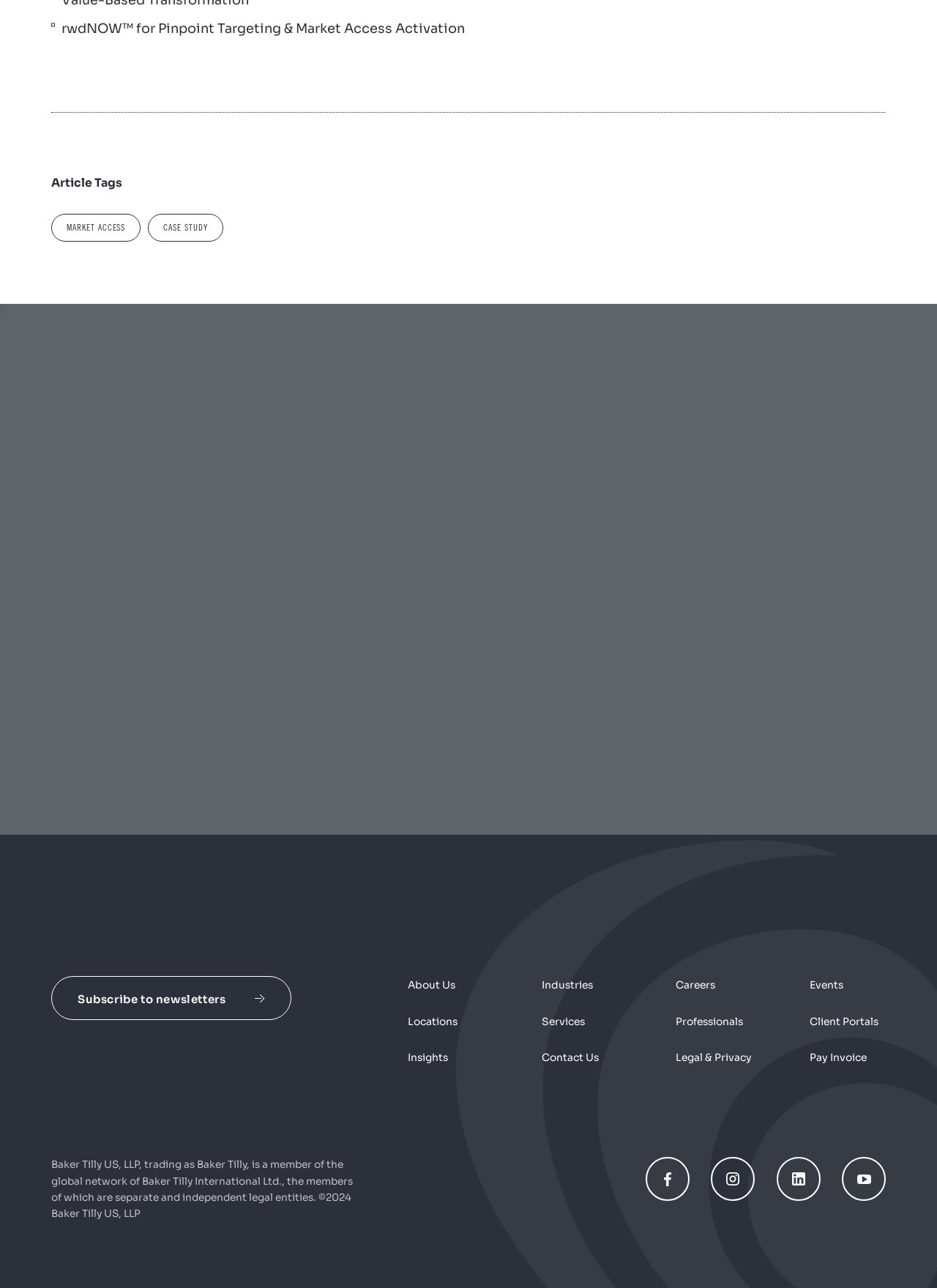How many social media links are present in the footer?
Look at the screenshot and respond with one word or a short phrase.

4